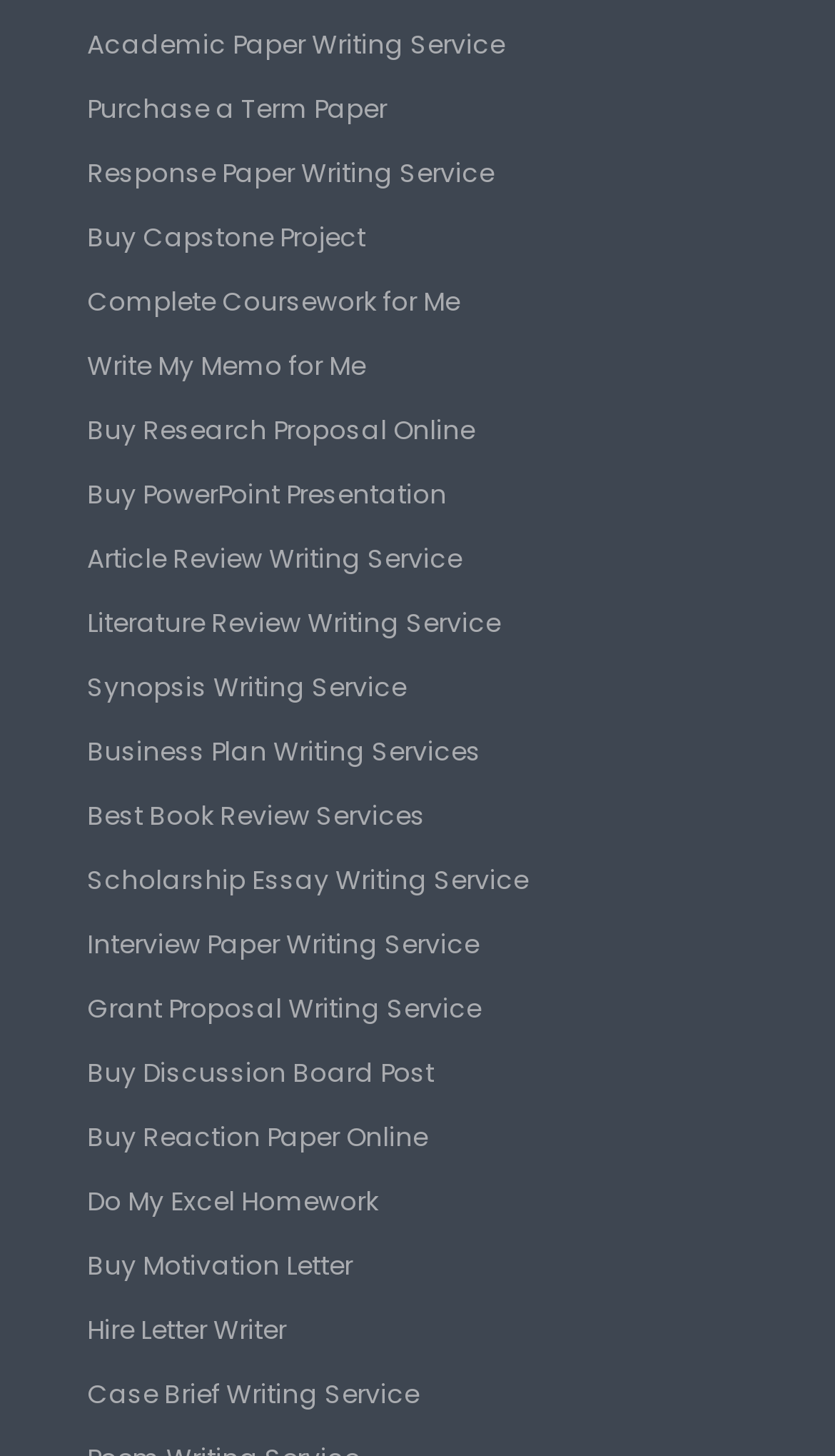Determine the bounding box coordinates of the clickable region to carry out the instruction: "Get Response Paper Writing Service".

[0.104, 0.102, 0.591, 0.127]